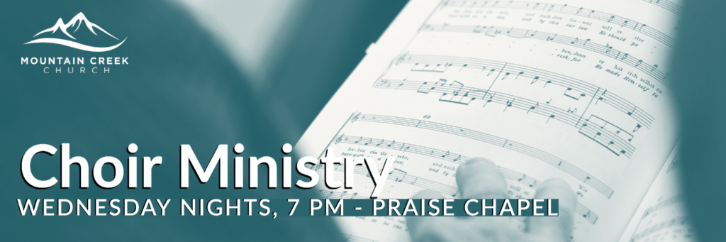Explain the scene depicted in the image, including all details.

The image showcases the Mountain Creek Church Choir Ministry, emphasizing its weekly gatherings every Wednesday evening at 7 PM in the Praise Chapel. Centered around a sheet of music, the photograph captures a hand holding the music score, symbolizing the importance of worship and song in the church community. The serene backdrop features the church's mountain logo, reinforcing the spiritual connection to nature. Boldly displayed text highlights the choir's mission and invites all who love to sing to join in joyful participation, celebrating the church's vibrant and inclusive musical tradition.